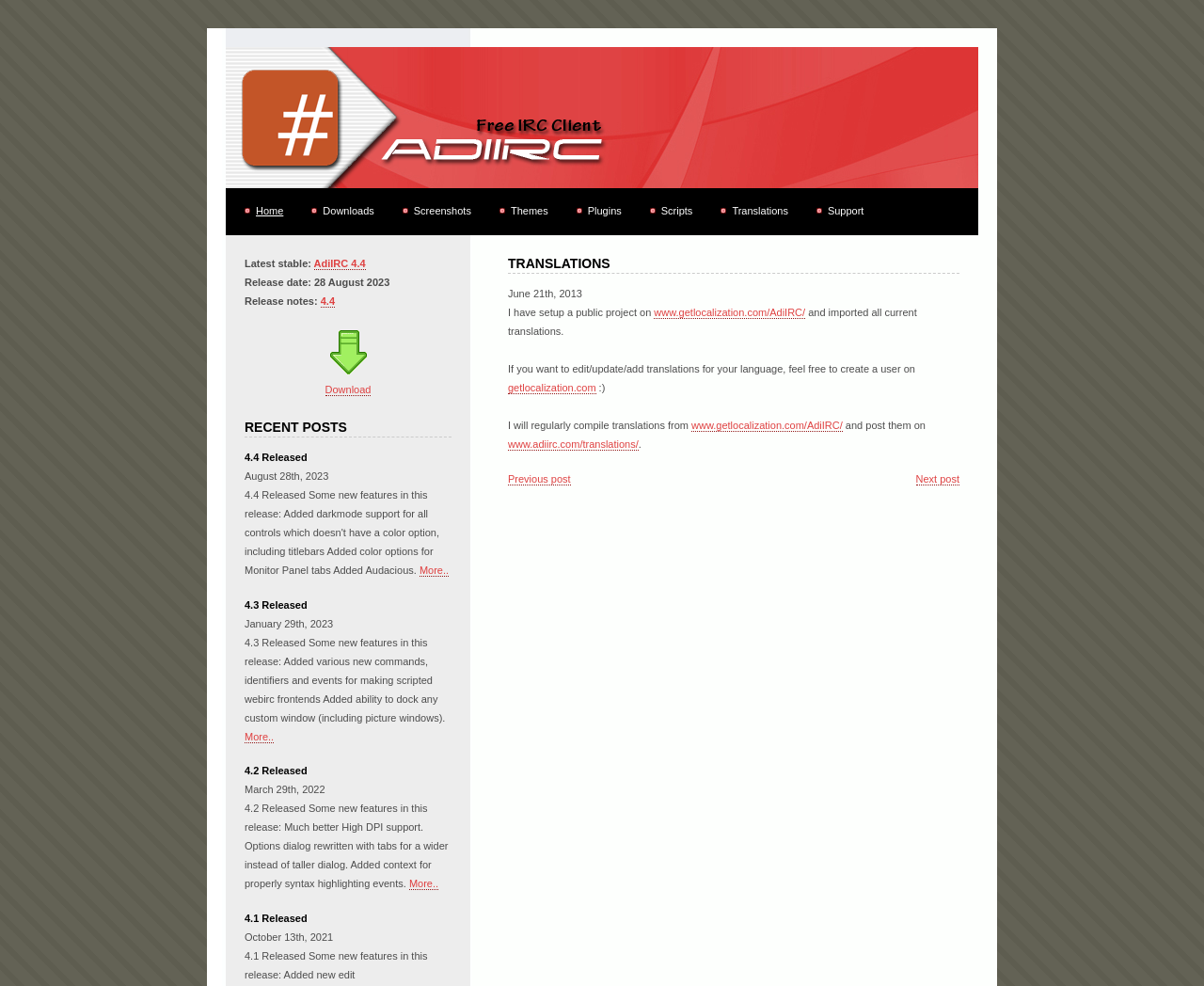Answer the following in one word or a short phrase: 
What is the latest stable version of AdiIRC?

4.4